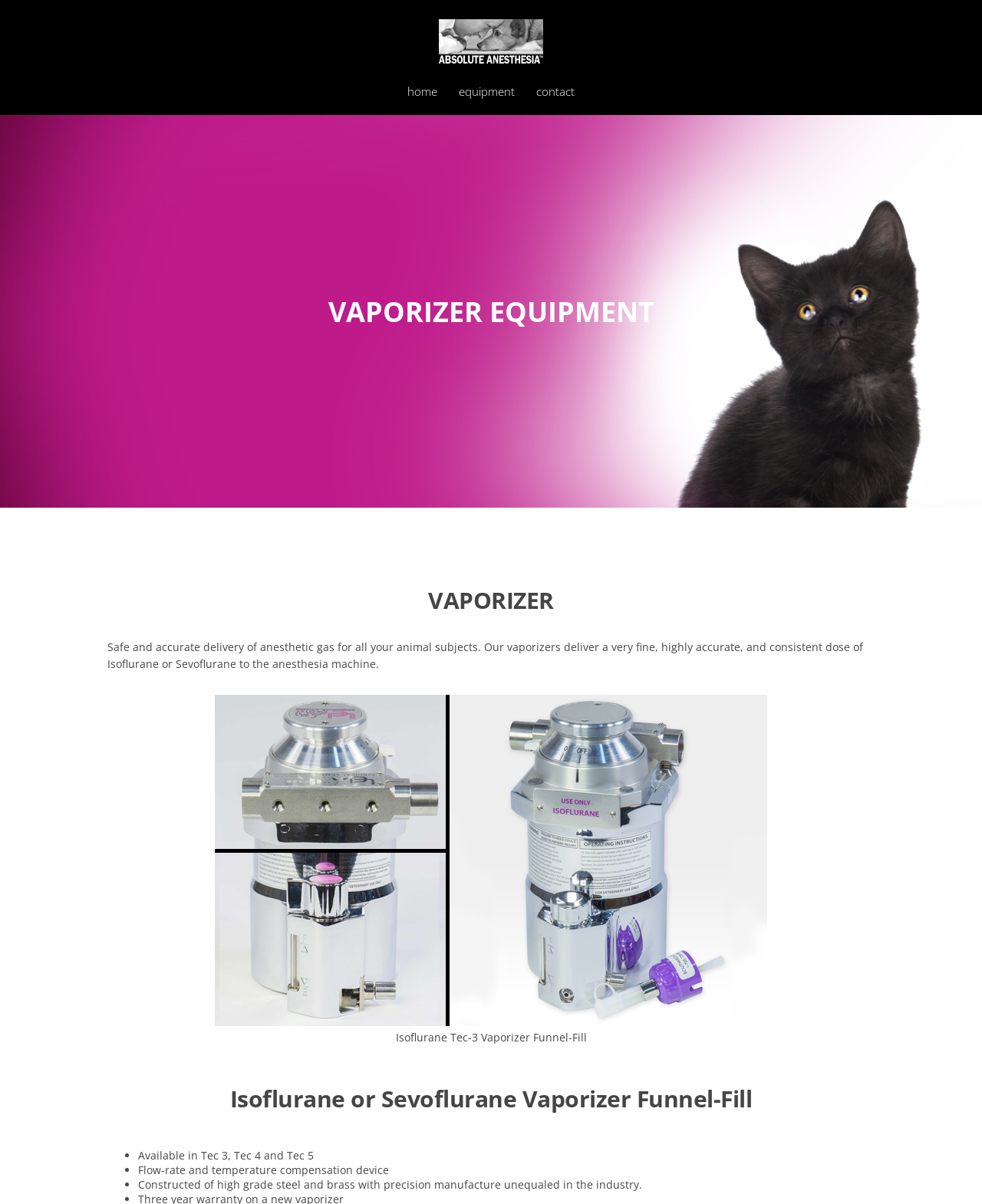By analyzing the image, answer the following question with a detailed response: What are the types of vaporizers available?

According to the webpage, the Isoflurane or Sevoflurane Vaporizer Funnel-Fill is available in three types: Tec 3, Tec 4, and Tec 5.